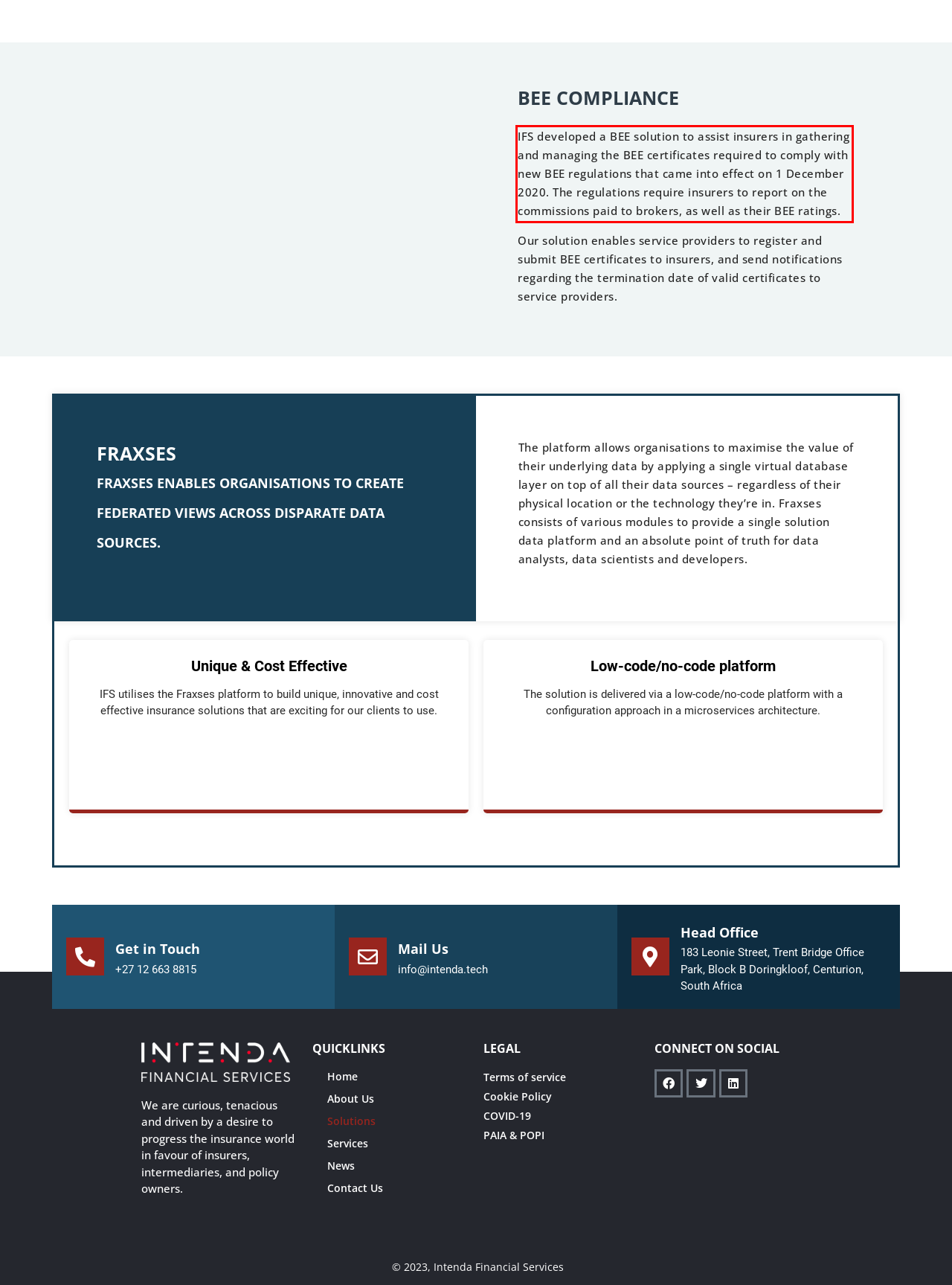There is a screenshot of a webpage with a red bounding box around a UI element. Please use OCR to extract the text within the red bounding box.

IFS developed a BEE solution to assist insurers in gathering and managing the BEE certificates required to comply with new BEE regulations that came into effect on 1 December 2020. The regulations require insurers to report on the commissions paid to brokers, as well as their BEE ratings.